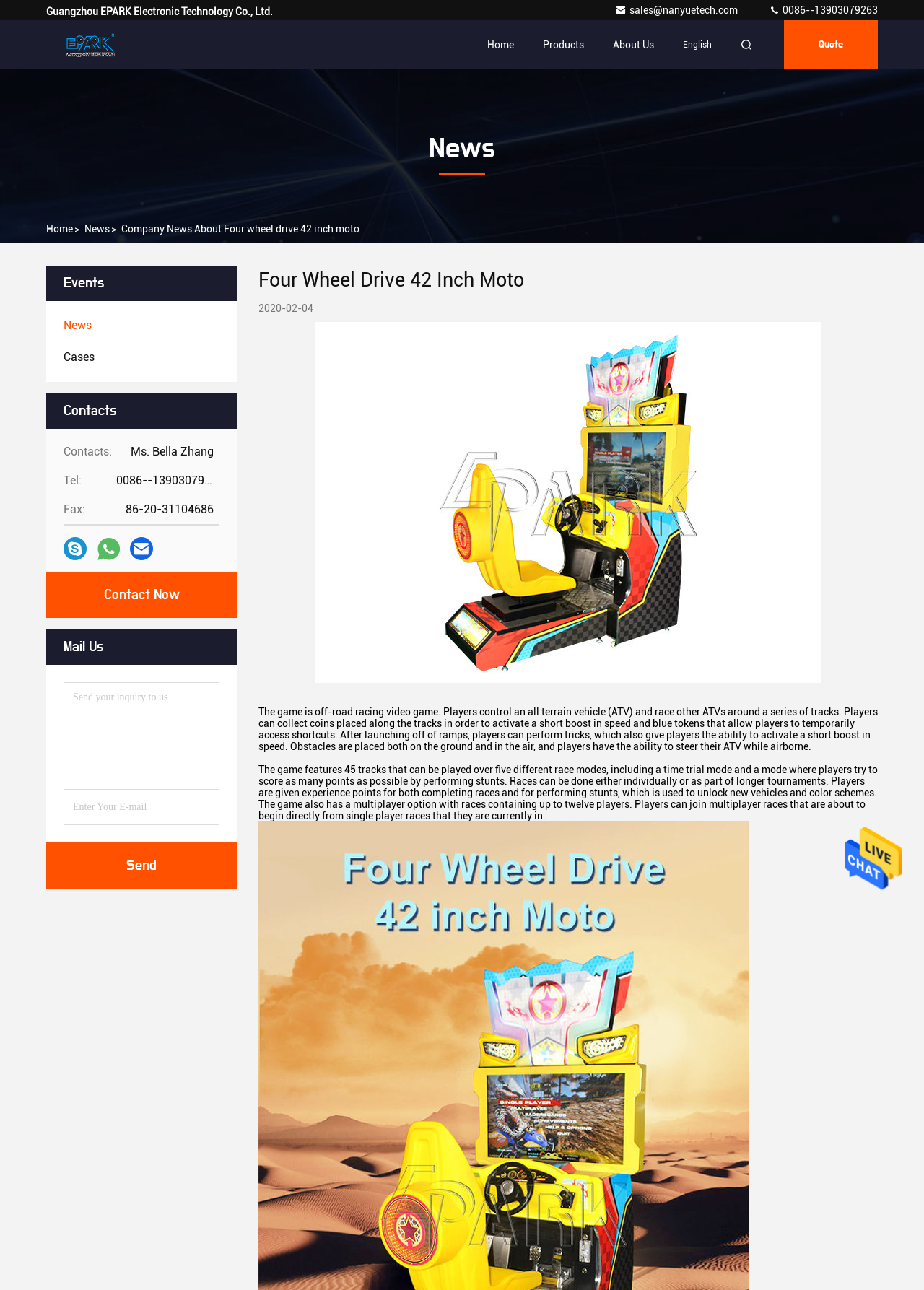Please find the bounding box for the UI element described by: "placeholder="Enter Your E-mail"".

[0.069, 0.612, 0.238, 0.64]